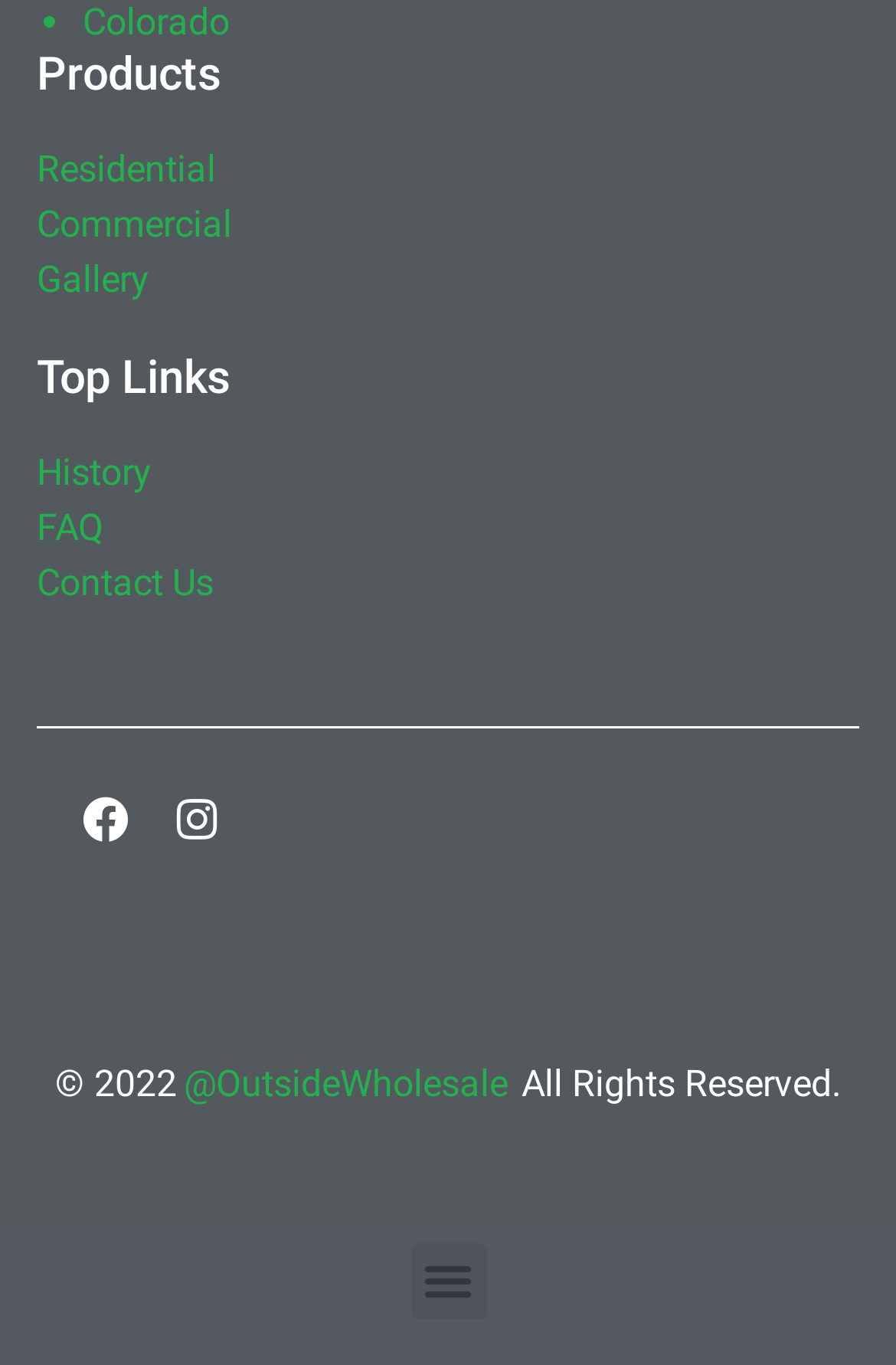Answer succinctly with a single word or phrase:
What is the company name?

OutsideWholesale